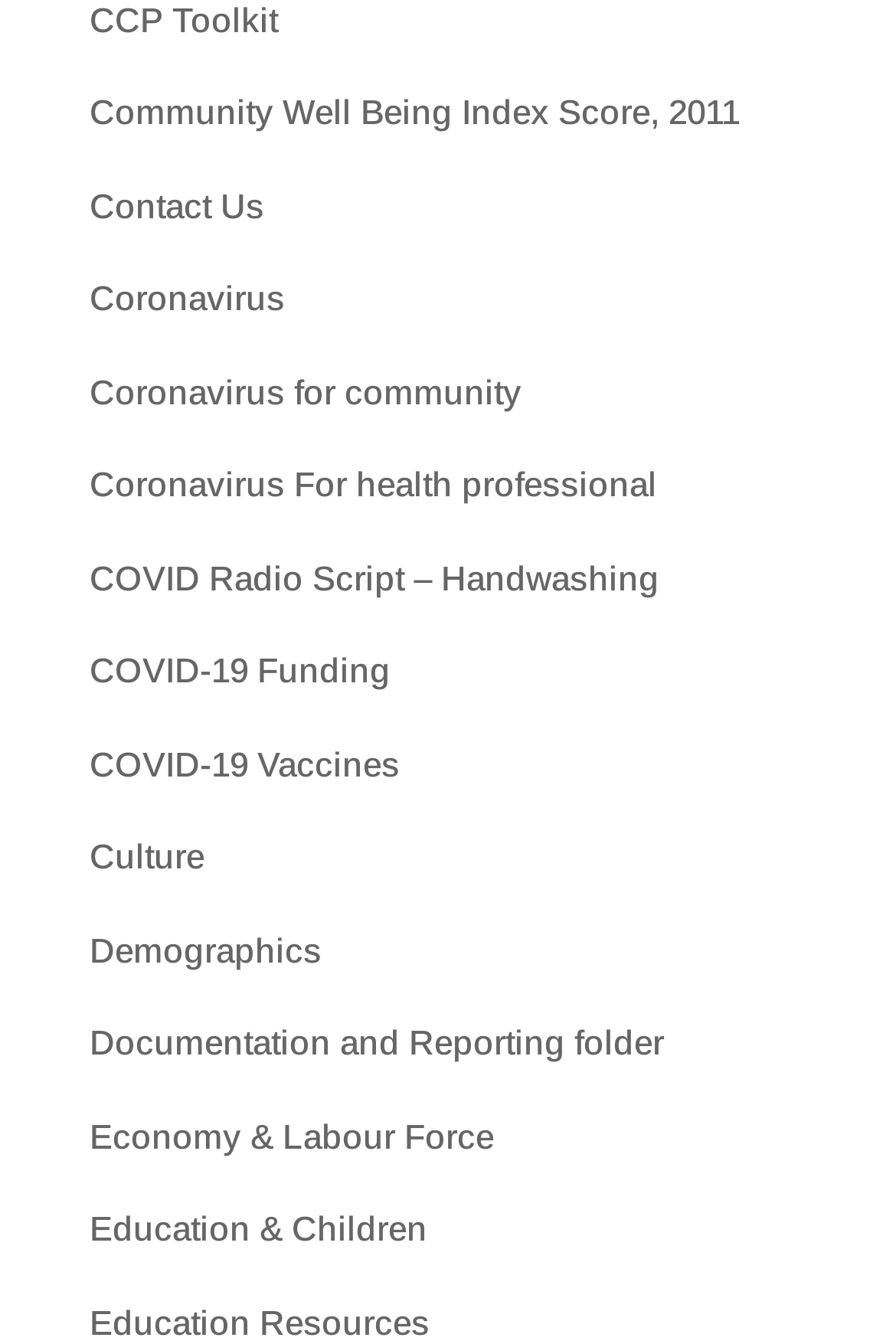Are there any links related to COVID-19?
Answer the question using a single word or phrase, according to the image.

Yes